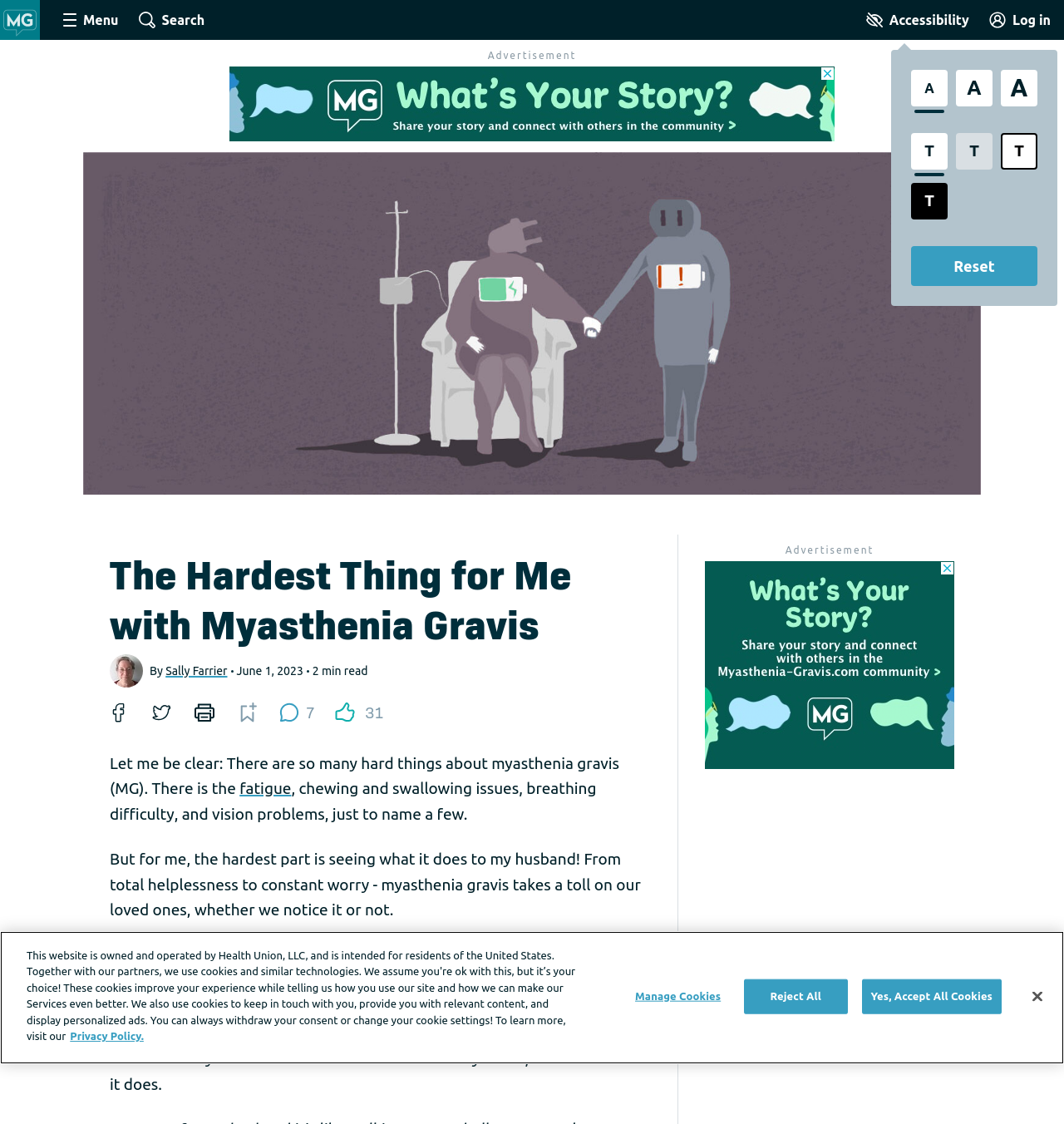Identify the main heading from the webpage and provide its text content.

The Hardest Thing for Me with Myasthenia Gravis